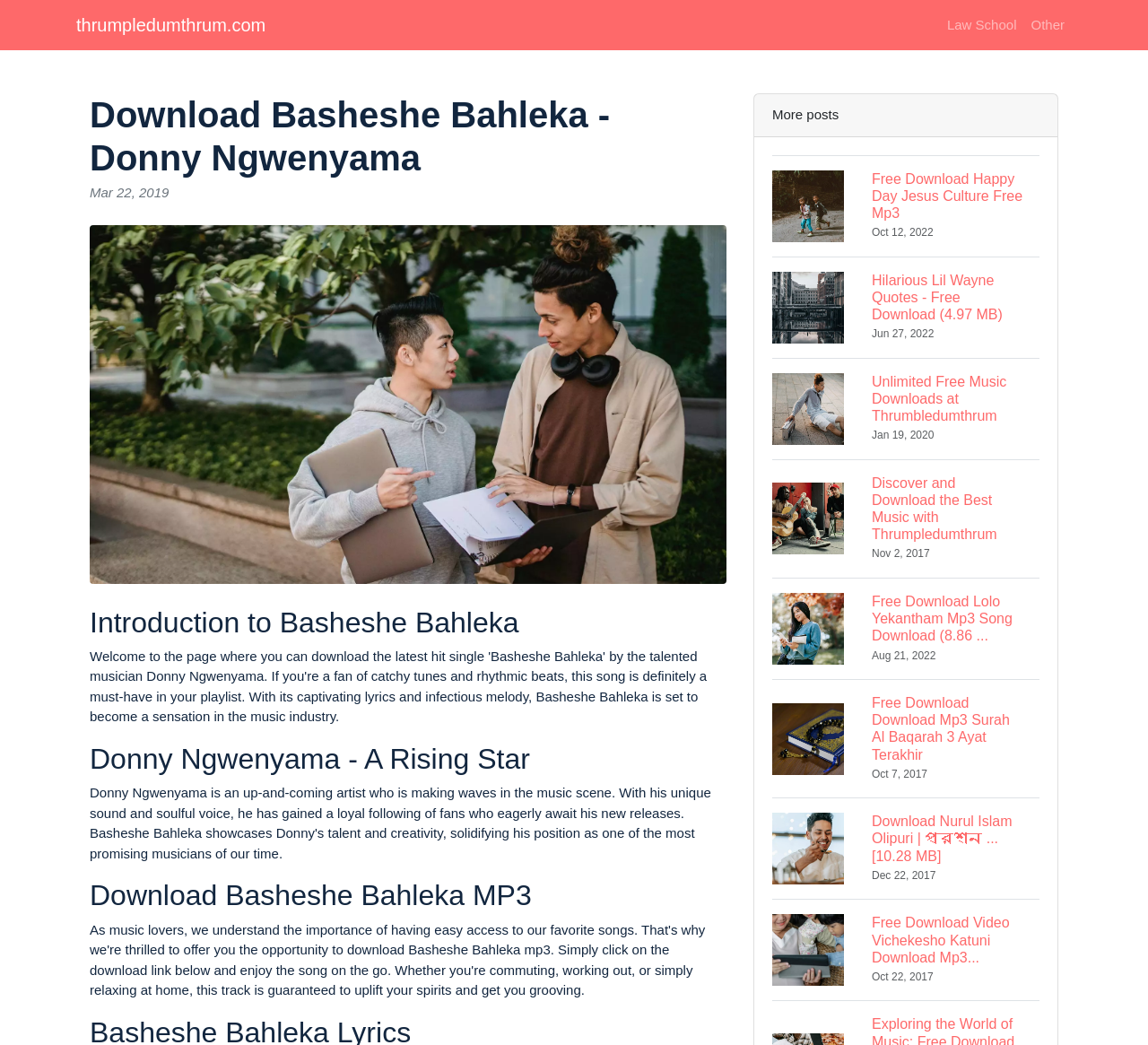Please identify the bounding box coordinates of where to click in order to follow the instruction: "Check out Free Download Happy Day Jesus Culture Free Mp3".

[0.673, 0.148, 0.905, 0.245]